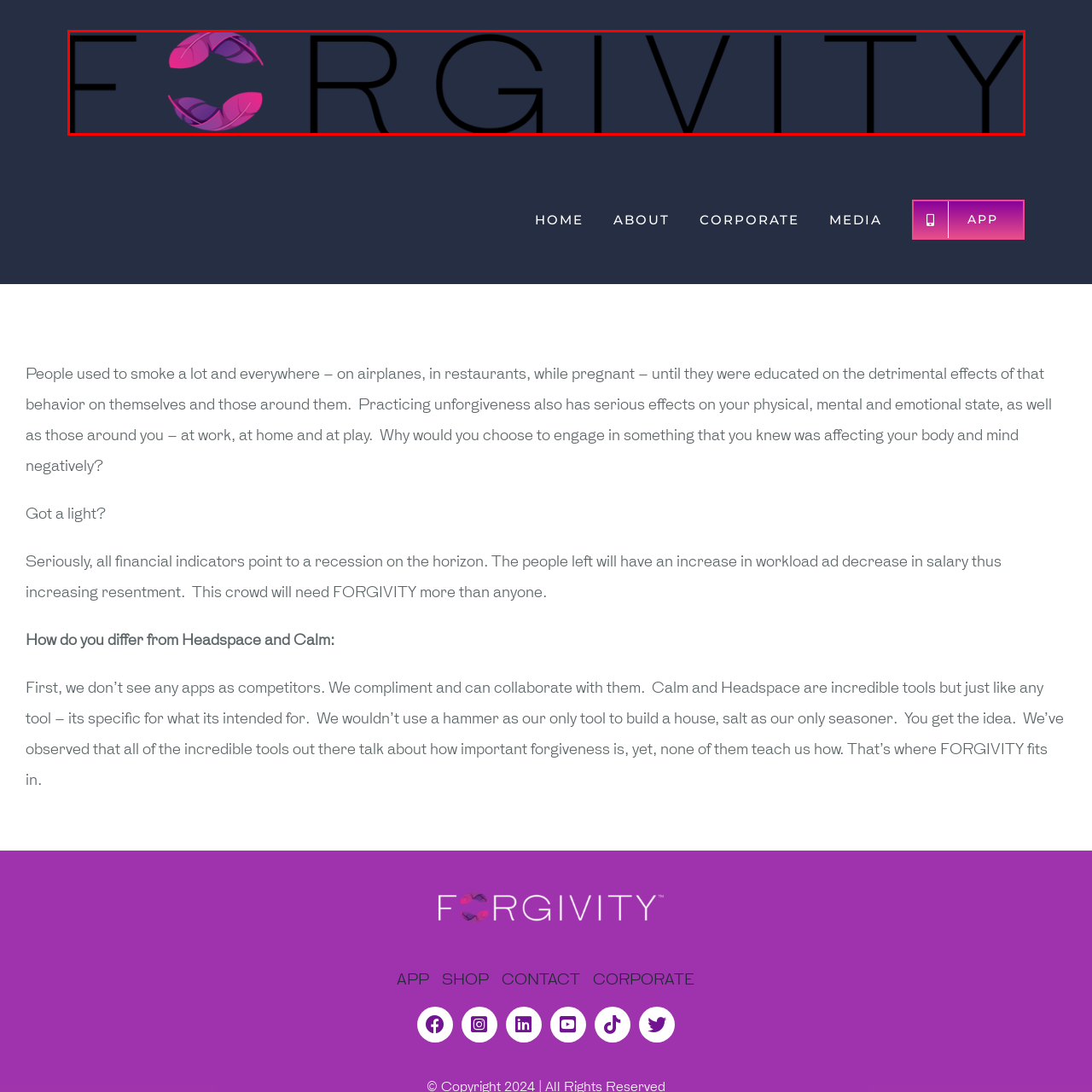What is the focus of the brand FORGIVITY?
Inspect the image surrounded by the red bounding box and answer the question using a single word or a short phrase.

Emotional well-being